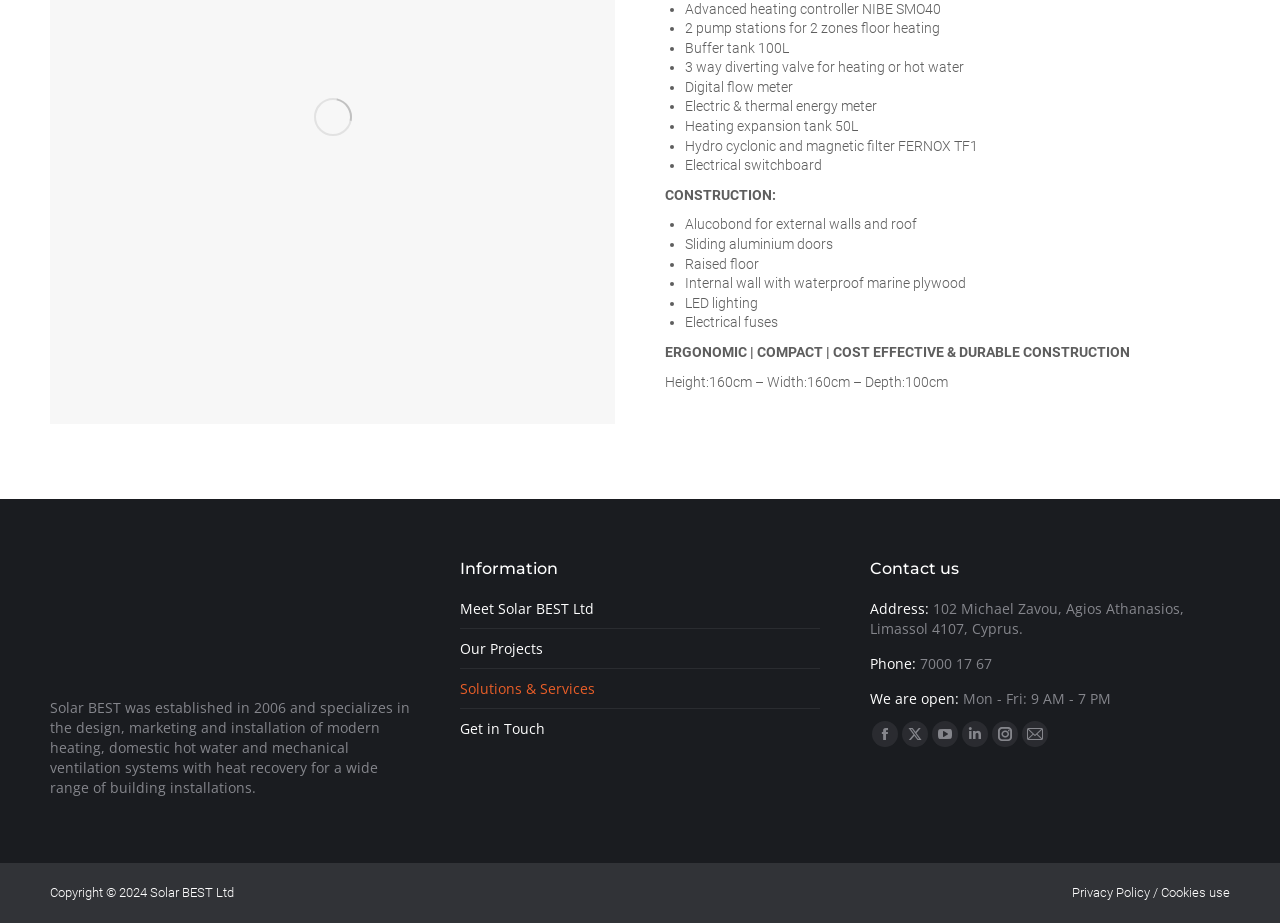How many pump stations are there for floor heating?
Look at the image and answer the question using a single word or phrase.

2